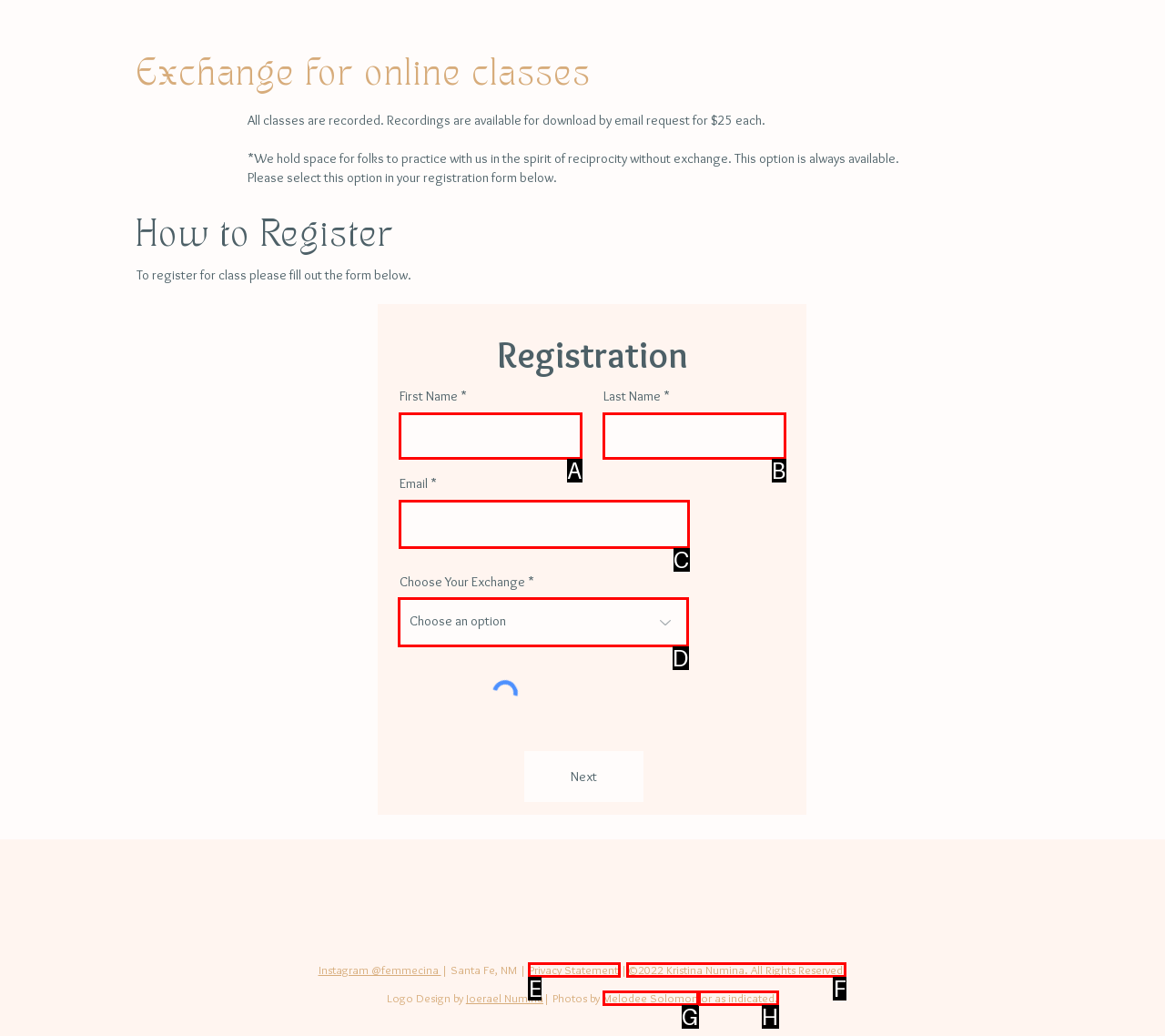Identify the correct UI element to click on to achieve the task: Select an exchange option. Provide the letter of the appropriate element directly from the available choices.

D